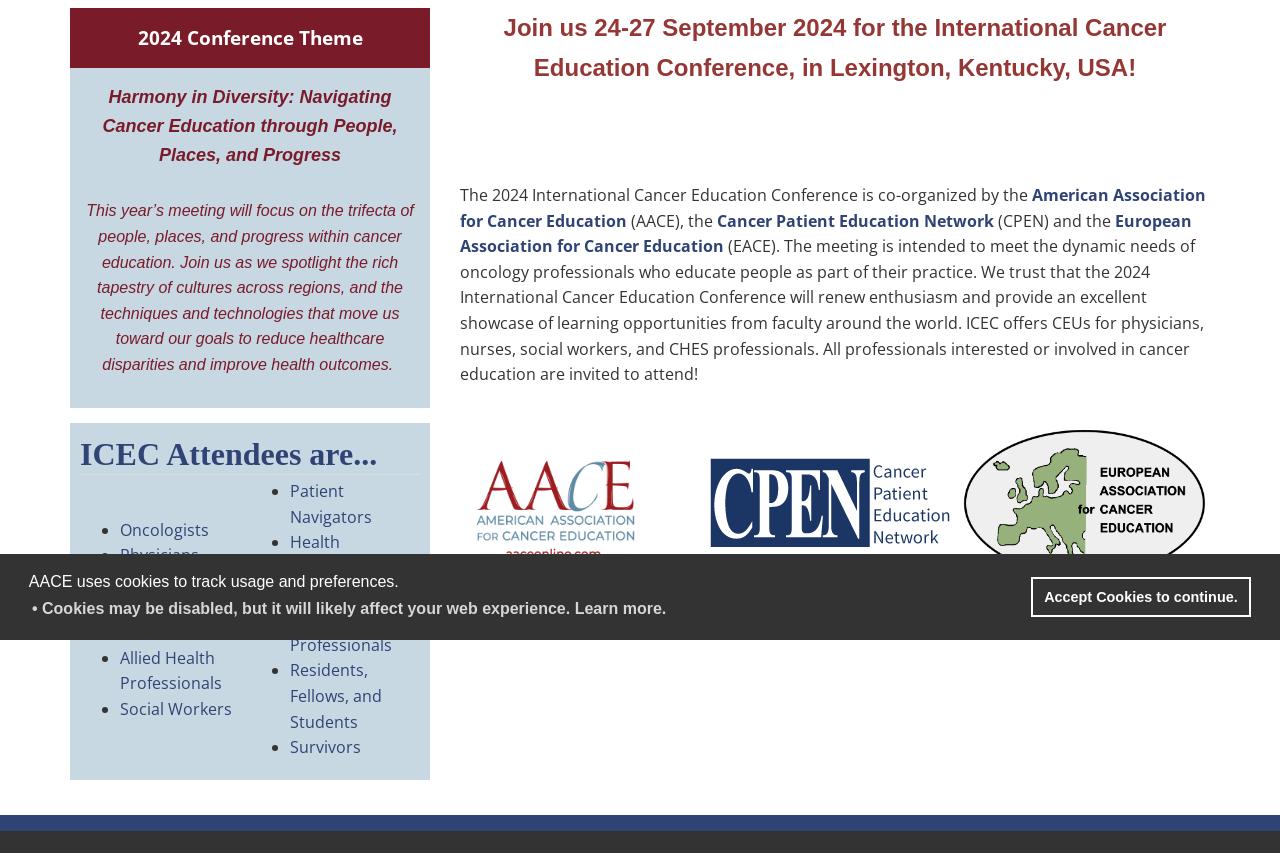From the screenshot, find the bounding box of the UI element matching this description: "Cancer Patient Education Network". Supply the bounding box coordinates in the form [left, top, right, bottom], each a float between 0 and 1.

[0.56, 0.246, 0.777, 0.272]